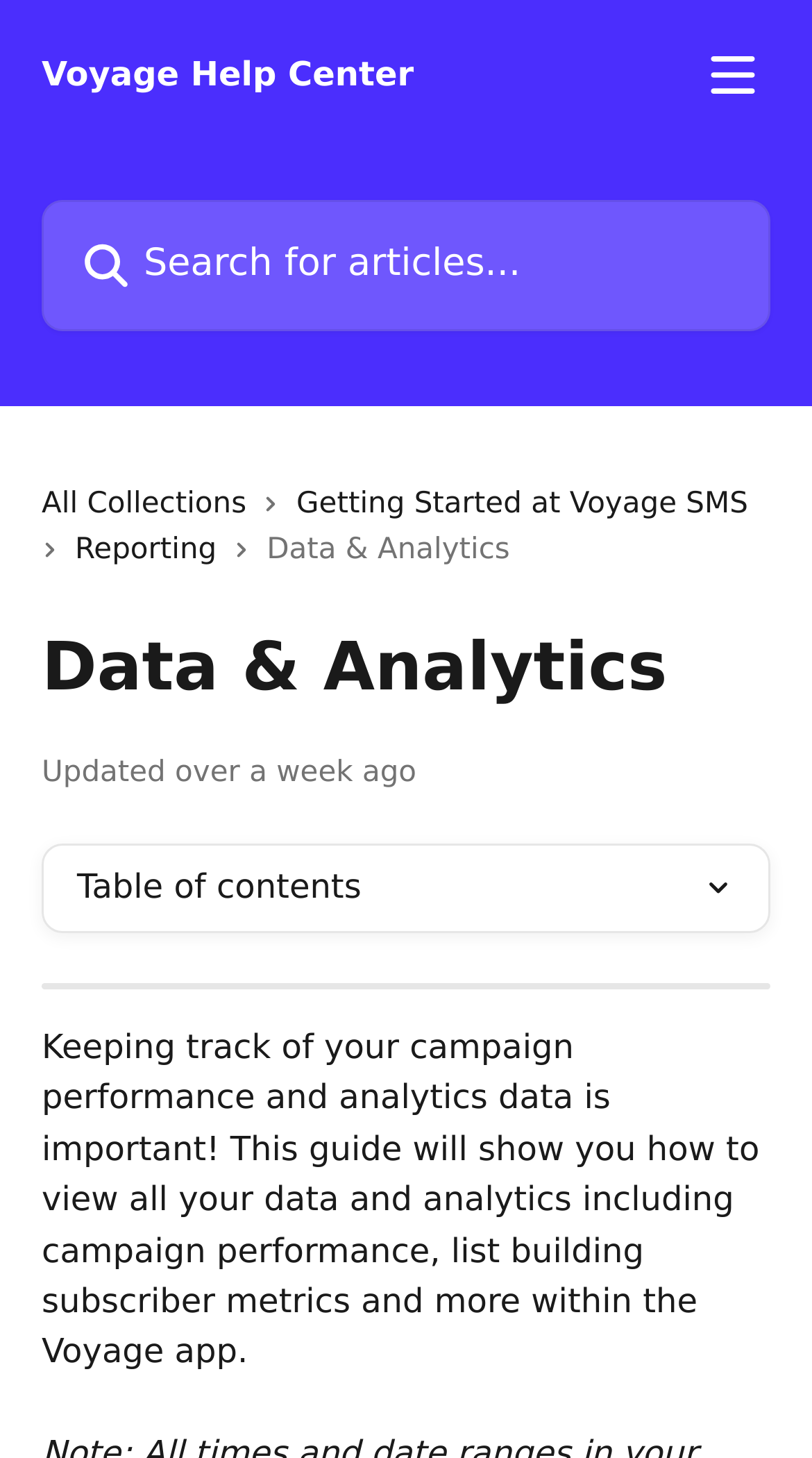What is the function of the button with the image?
Refer to the image and answer the question using a single word or phrase.

Open menu